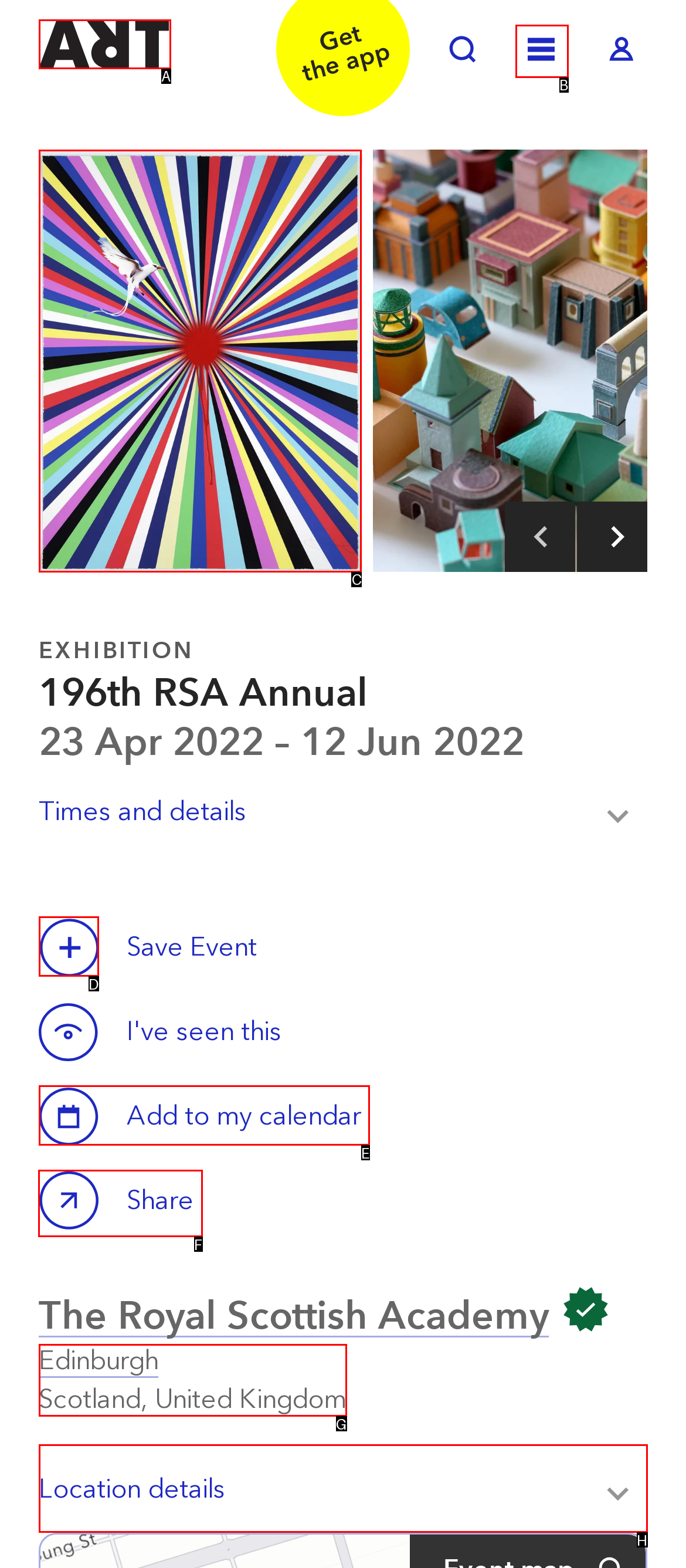Provide the letter of the HTML element that you need to click on to perform the task: Share 196th RSA Annual.
Answer with the letter corresponding to the correct option.

F